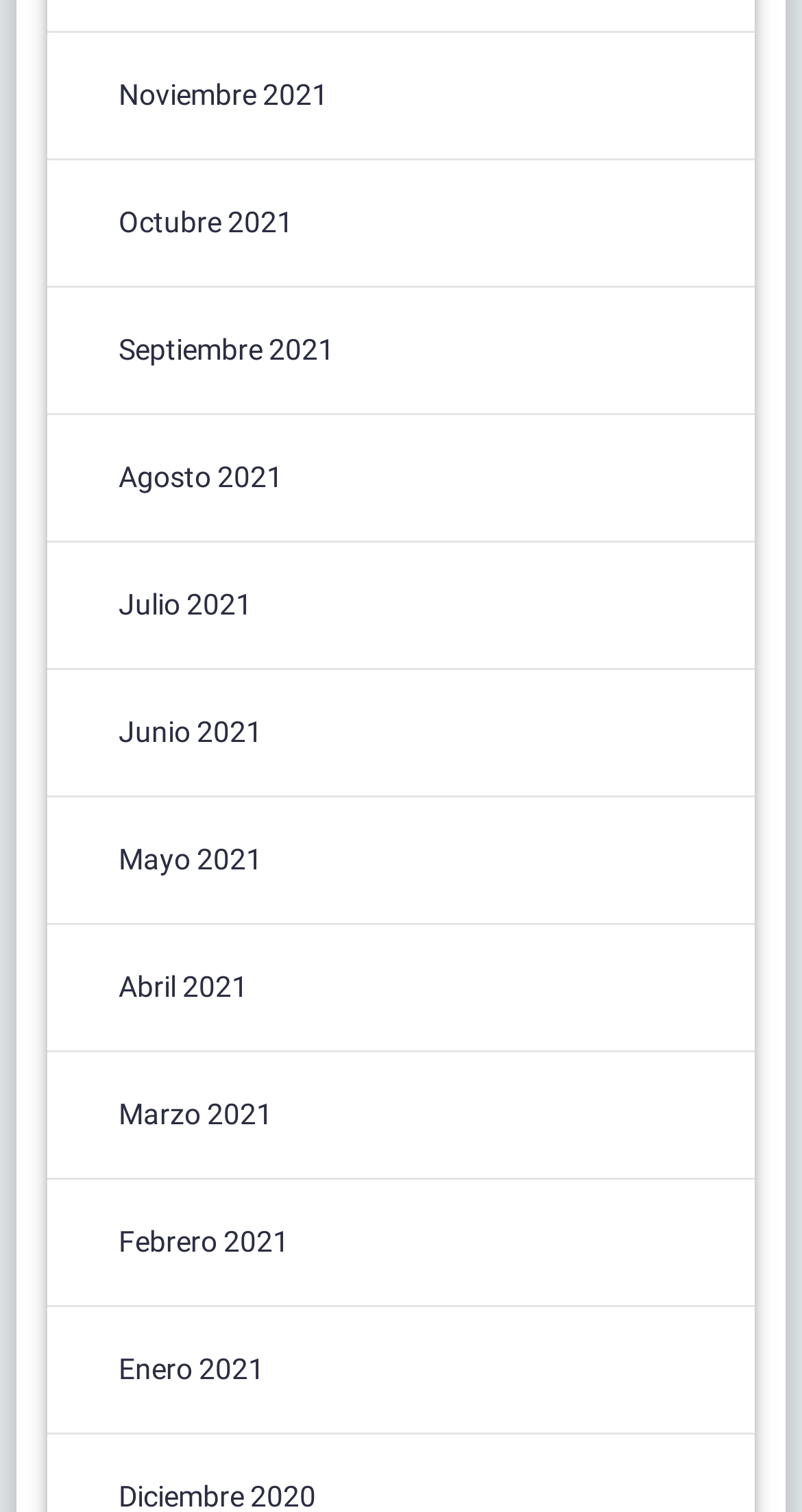Based on the visual content of the image, answer the question thoroughly: Are the links arranged in chronological order?

By examining the links on the webpage, I can see that they are arranged in chronological order, with the earliest month (Enero 2021) at the bottom and the latest month (Noviembre 2021) at the top.